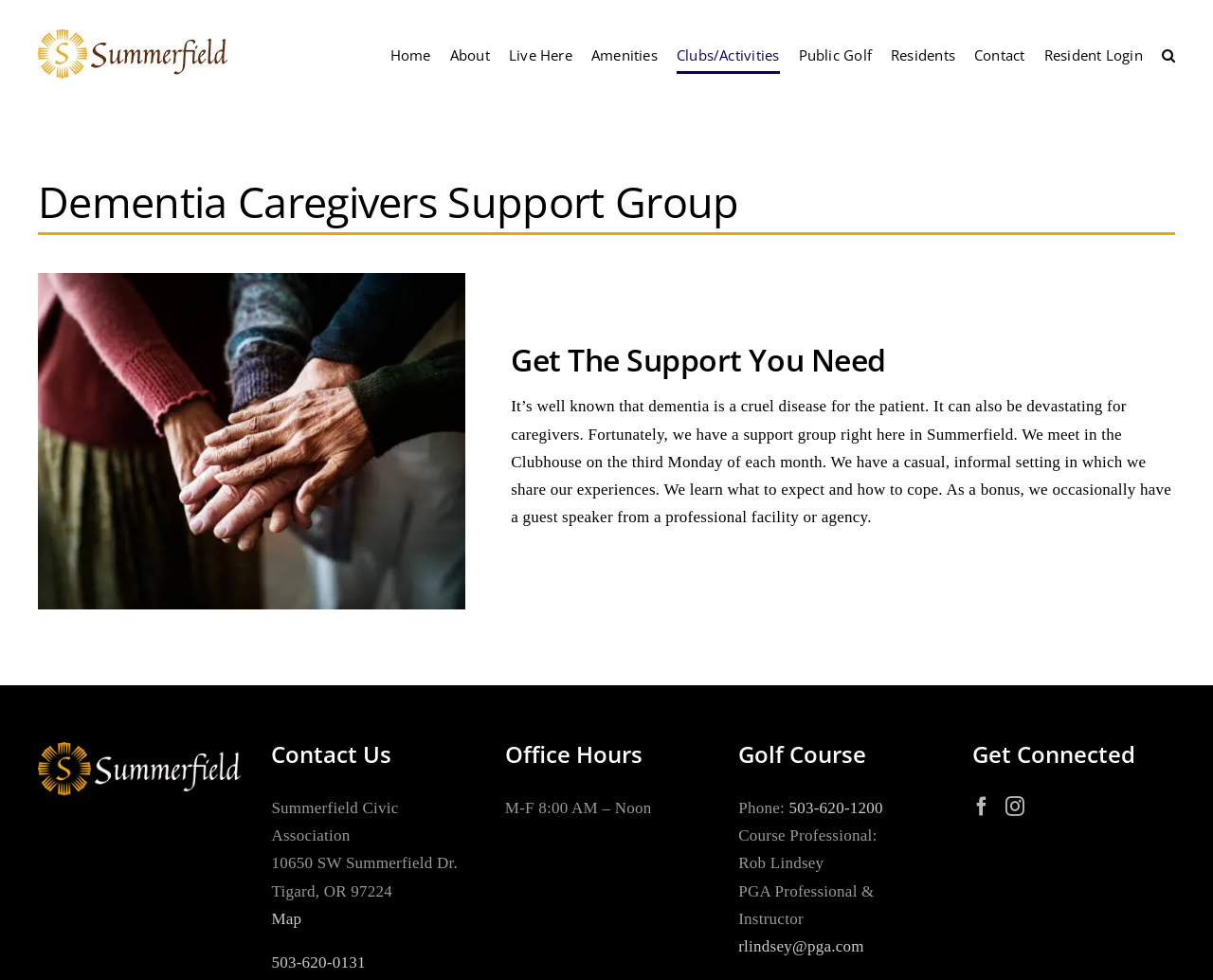Use one word or a short phrase to answer the question provided: 
What is the name of the retirement community?

Summerfield